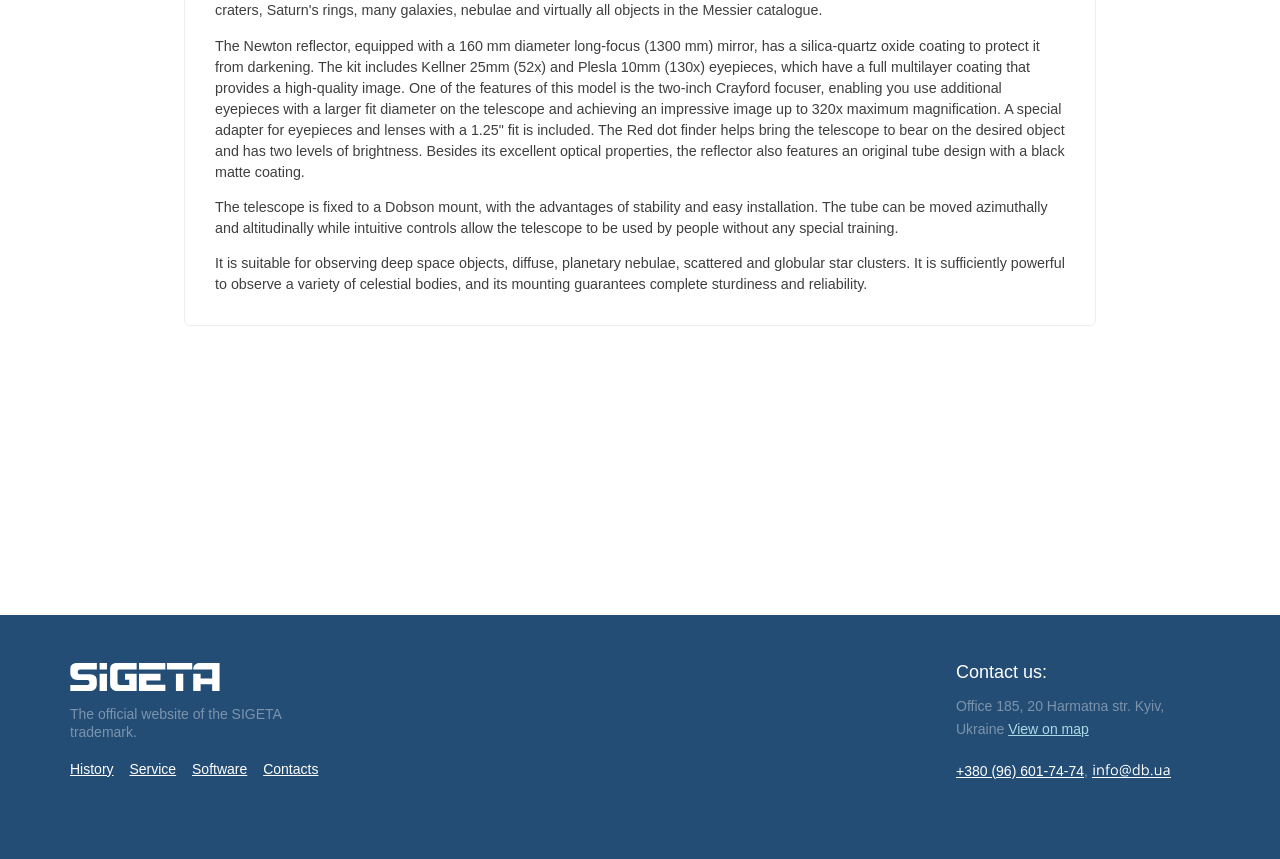Given the element description: "+380 (96) 601-74-74", predict the bounding box coordinates of the UI element it refers to, using four float numbers between 0 and 1, i.e., [left, top, right, bottom].

[0.747, 0.888, 0.847, 0.907]